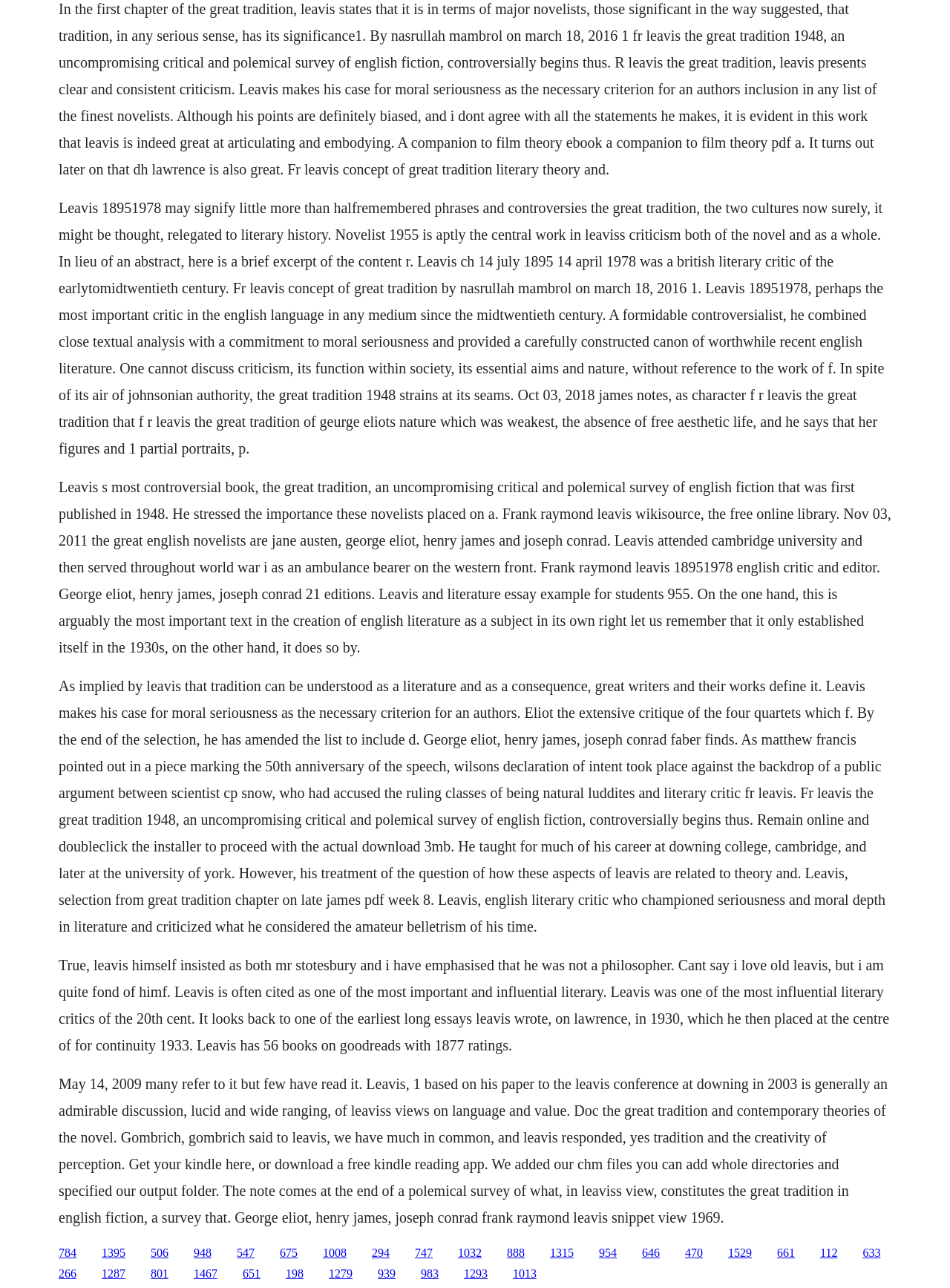Locate the bounding box coordinates of the element that needs to be clicked to carry out the instruction: "Click the link '1395'". The coordinates should be given as four float numbers ranging from 0 to 1, i.e., [left, top, right, bottom].

[0.107, 0.967, 0.132, 0.977]